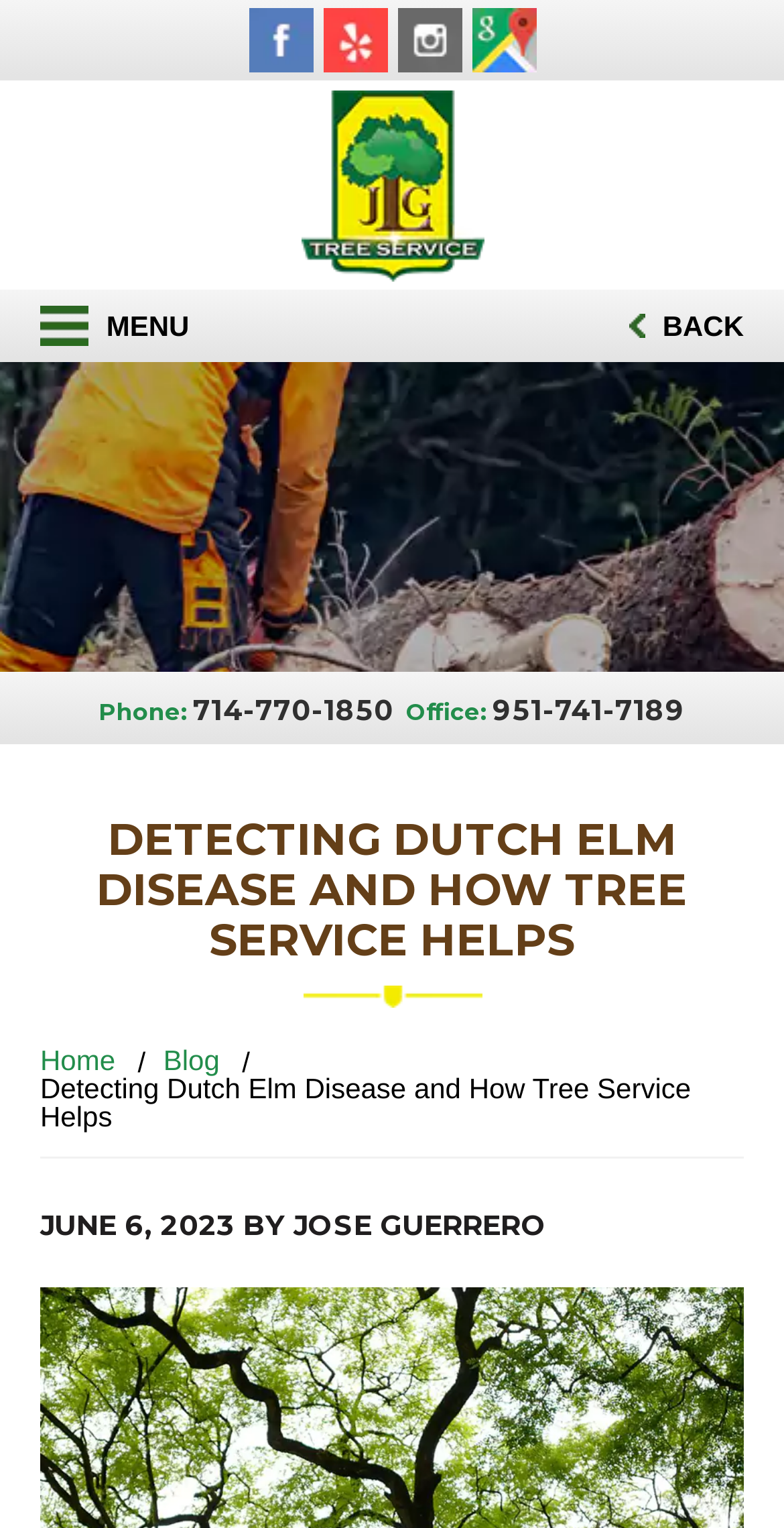Determine the bounding box coordinates for the clickable element required to fulfill the instruction: "Call the office". Provide the coordinates as four float numbers between 0 and 1, i.e., [left, top, right, bottom].

[0.628, 0.457, 0.874, 0.475]